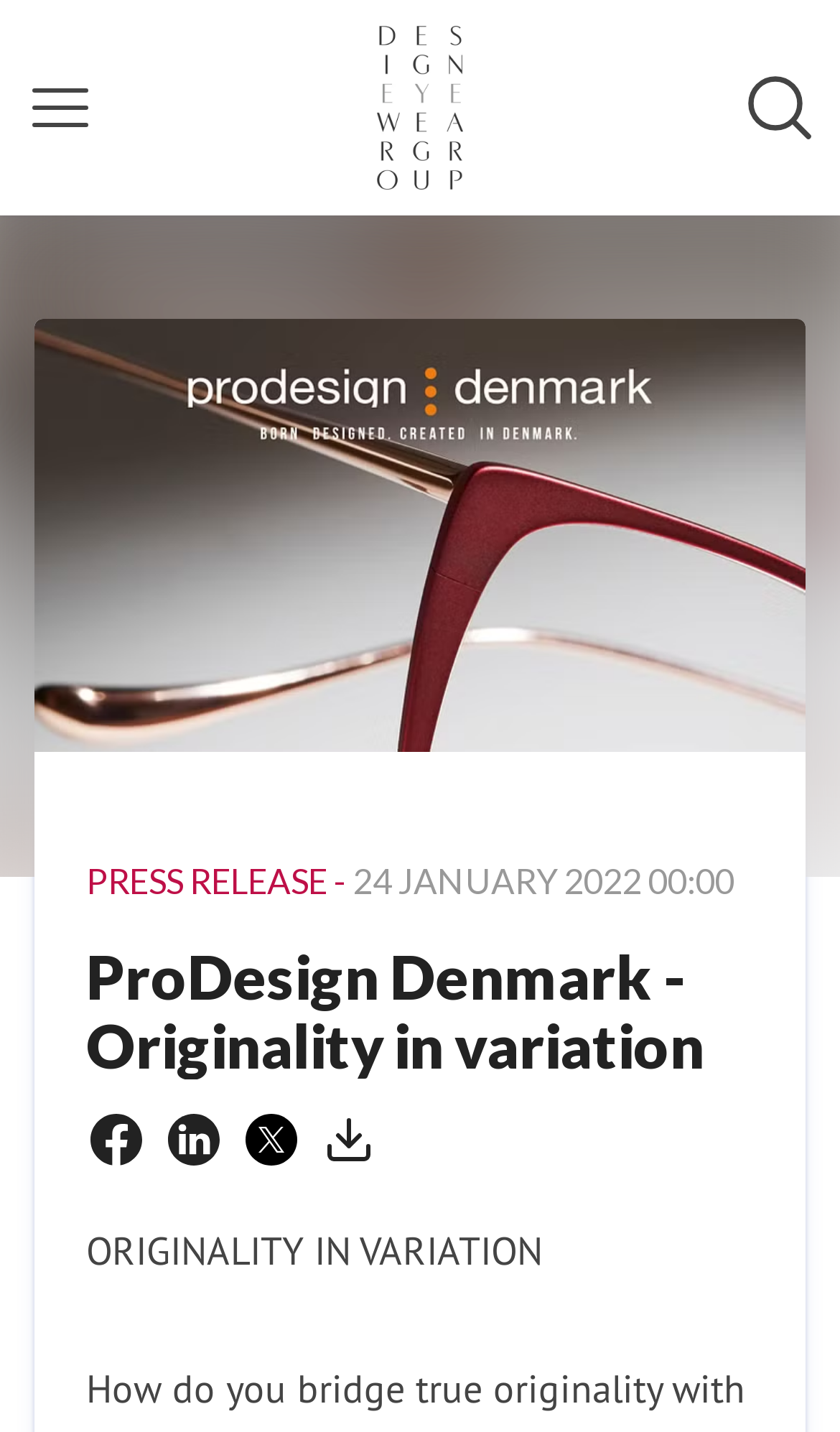Please identify the bounding box coordinates of the element's region that should be clicked to execute the following instruction: "Go to Home page". The bounding box coordinates must be four float numbers between 0 and 1, i.e., [left, top, right, bottom].

[0.45, 0.018, 0.55, 0.132]